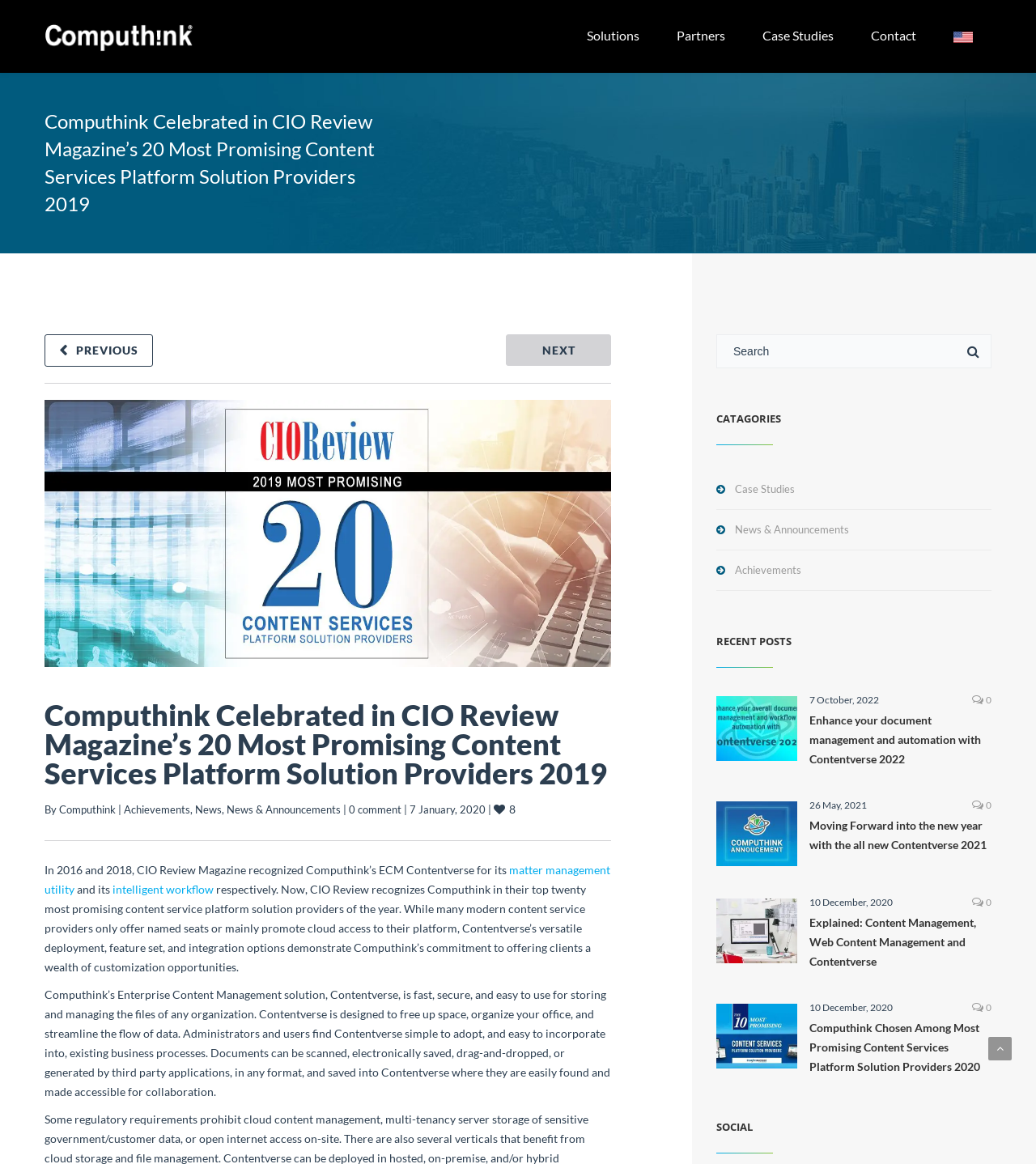Locate the bounding box coordinates of the element that should be clicked to execute the following instruction: "Click on the 'Solutions' link".

[0.548, 0.0, 0.635, 0.062]